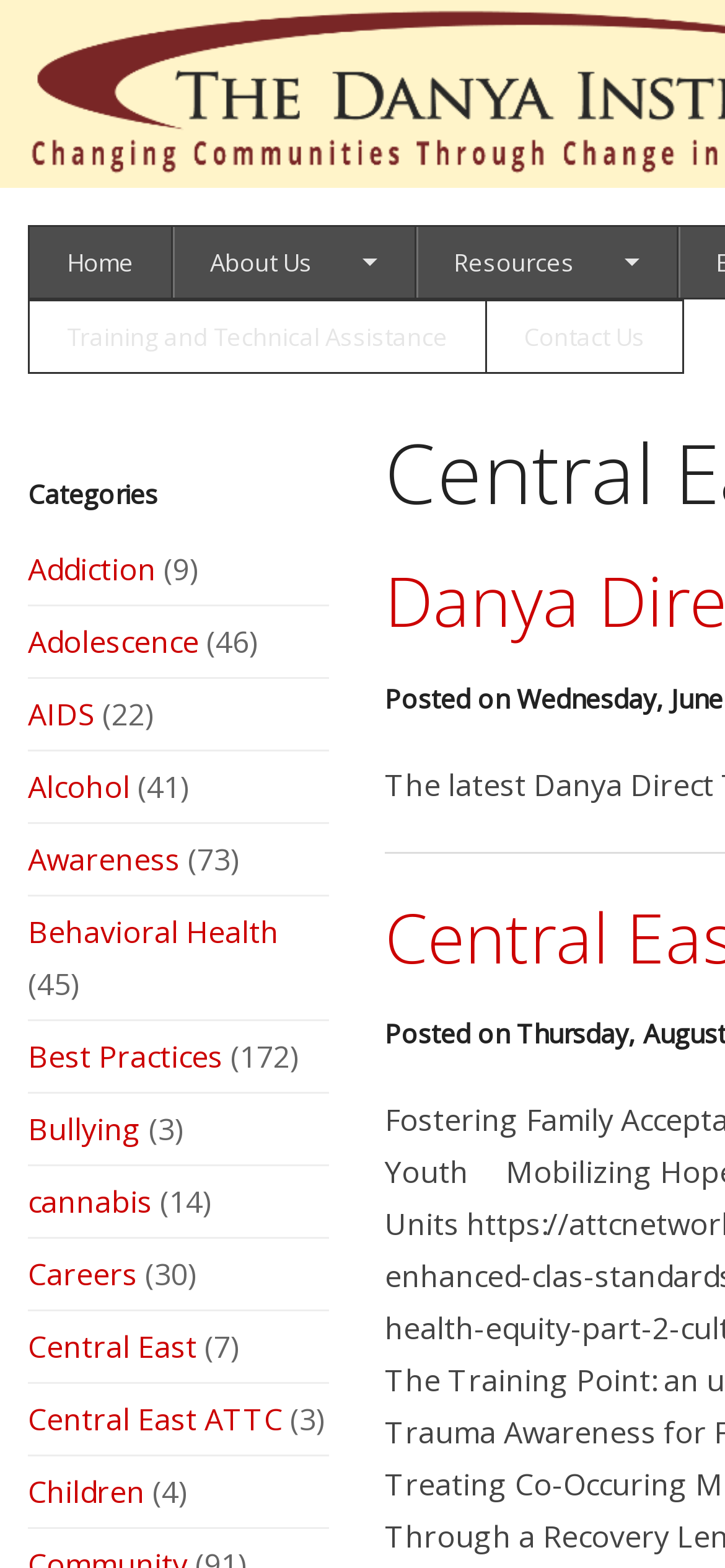Pinpoint the bounding box coordinates of the clickable area needed to execute the instruction: "learn about addiction". The coordinates should be specified as four float numbers between 0 and 1, i.e., [left, top, right, bottom].

[0.038, 0.35, 0.215, 0.376]